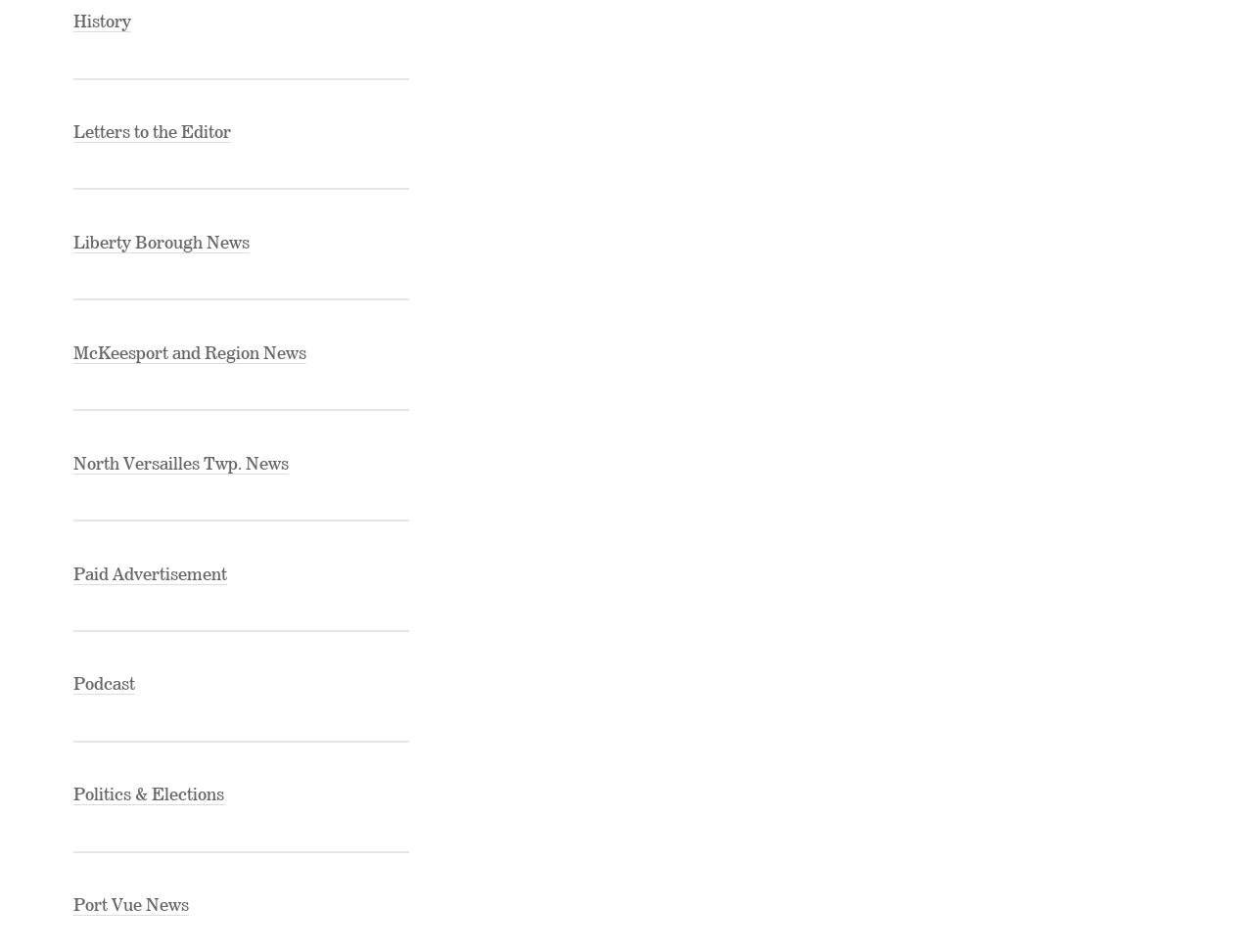What is the news category located at the bottom?
Using the information presented in the image, please offer a detailed response to the question.

By analyzing the y-coordinates of the bounding box of each link element, I found that the link element with the text 'Port Vue News' has the largest y-coordinate, indicating that it is located at the bottom of the page.